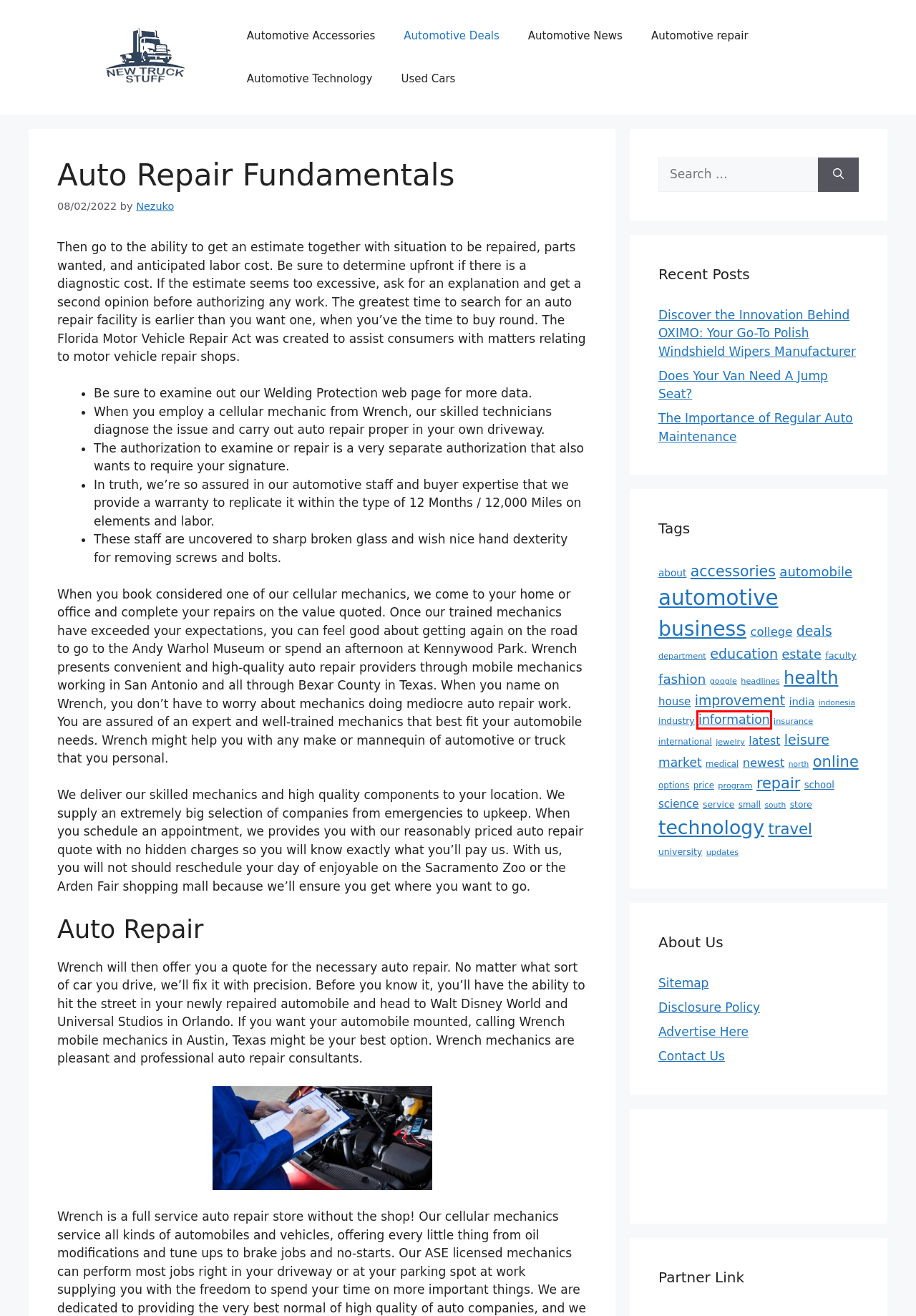Using the screenshot of a webpage with a red bounding box, pick the webpage description that most accurately represents the new webpage after the element inside the red box is clicked. Here are the candidates:
A. information - NTS
B. Automotive Technology - NTS
C. faculty - NTS
D. Nezuko - NTS
E. medical - NTS
F. program - NTS
G. latest - NTS
H. Automotive Deals - NTS

A